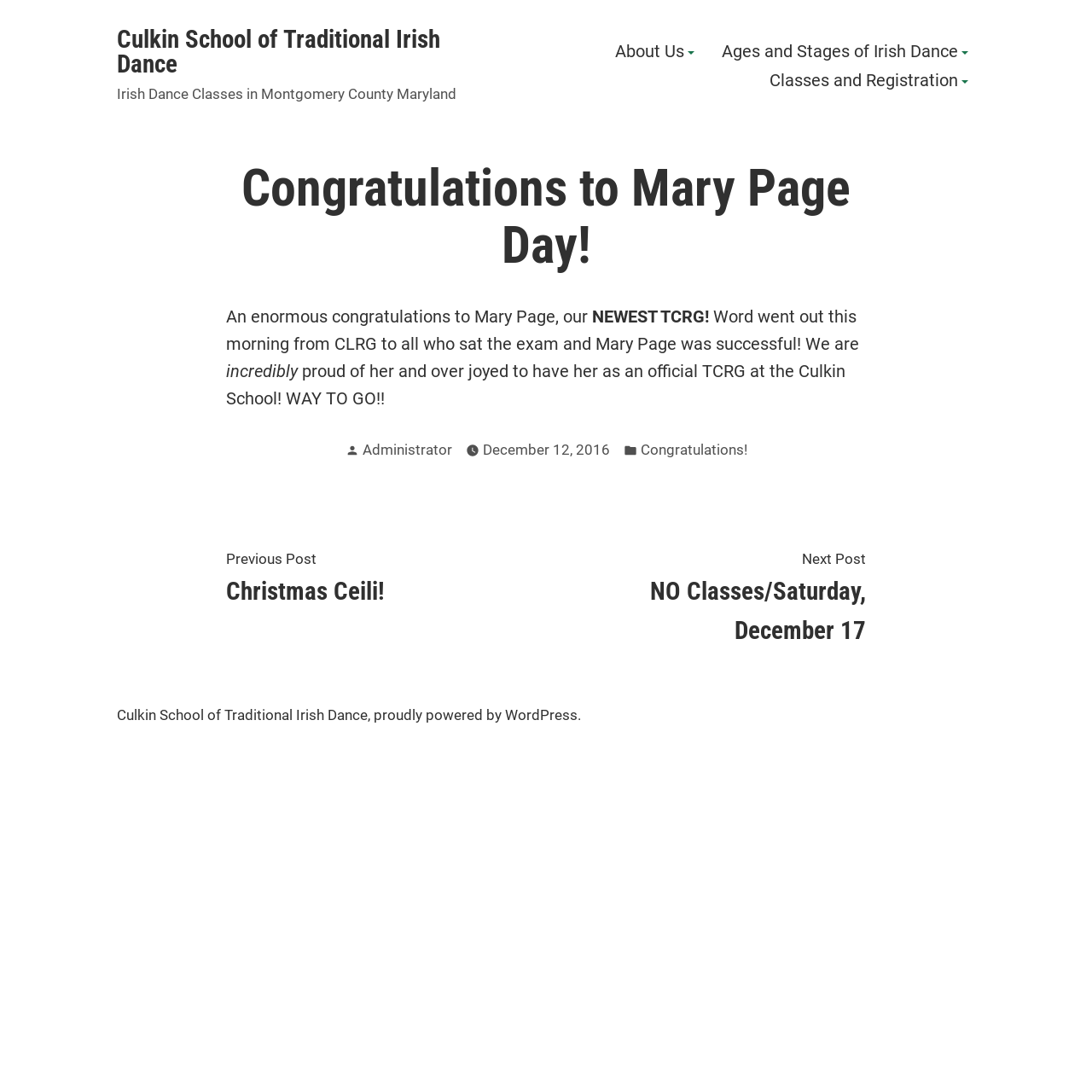Extract the primary headline from the webpage and present its text.

Congratulations to Mary Page Day!